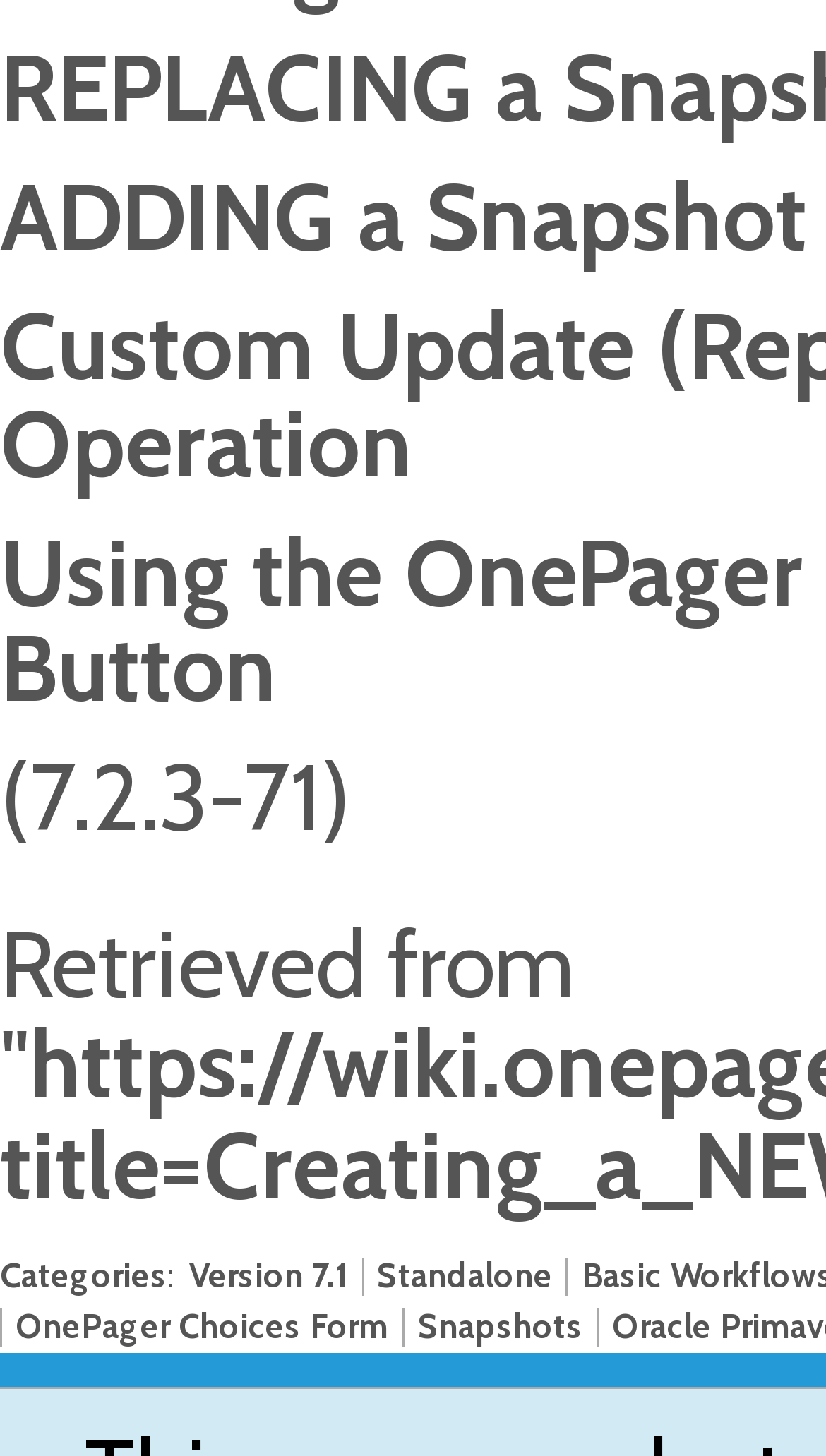What is the version mentioned?
Use the image to give a comprehensive and detailed response to the question.

I found the version mentioned in the link 'Version 7.1' which is located at the top of the webpage, indicating that the current webpage is related to version 7.1.